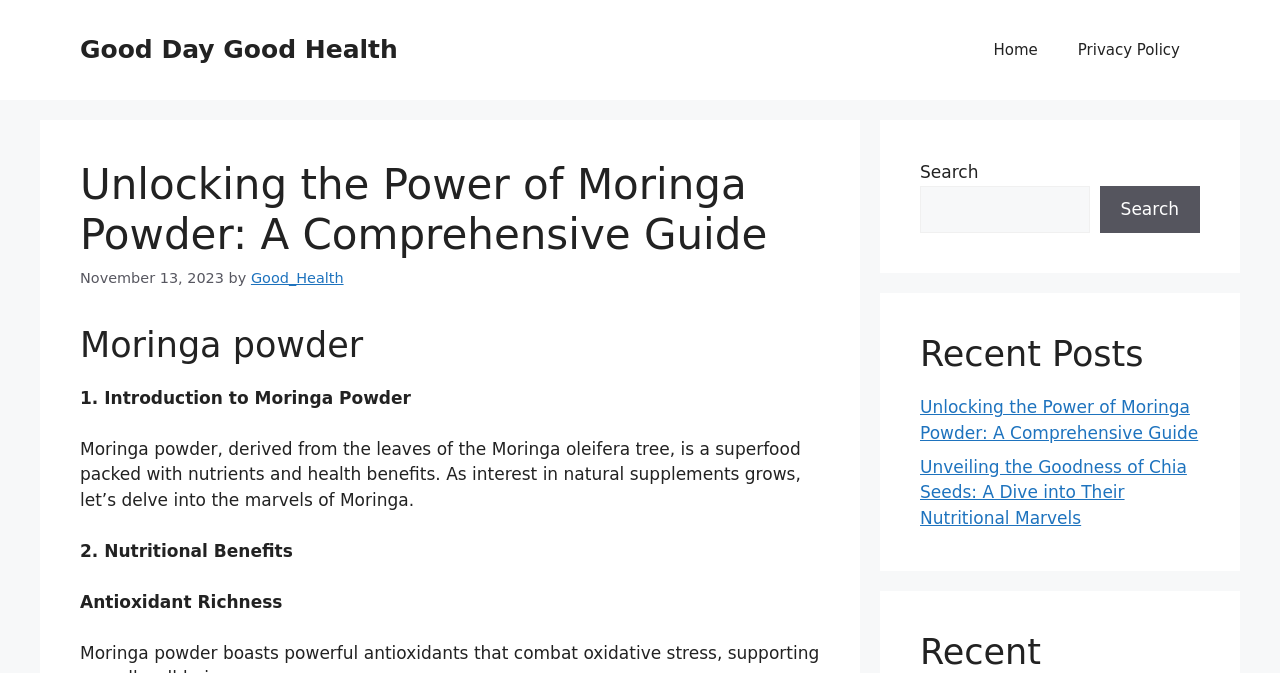Detail the features and information presented on the webpage.

This webpage is a comprehensive guide to unlocking the power of moringa powder, focusing on its rich nutrients and health benefits. At the top, there is a banner with the site's name, accompanied by a navigation menu with links to the home page and privacy policy. 

Below the banner, there is a header section with a title that matches the meta description, "Unlocking the Power of Moringa Powder: A Comprehensive Guide." The title is followed by a timestamp indicating the publication date, November 13, 2023, and the author's name, Good_Health. 

The main content is divided into sections, starting with an introduction to moringa powder, which describes it as a superfood packed with nutrients and health benefits. The subsequent sections are titled "1. Introduction to Moringa Powder," "2. Nutritional Benefits," and "Antioxidant Richness," suggesting a structured guide to understanding moringa powder.

On the right side of the page, there is a complementary section with a search bar, allowing users to search for specific topics. Below the search bar, there is a "Recent Posts" section, featuring links to other related articles, including the current guide and another article about chia seeds.

Throughout the page, there are no images, but the text is organized in a clear and readable manner, making it easy to navigate and understand the content.